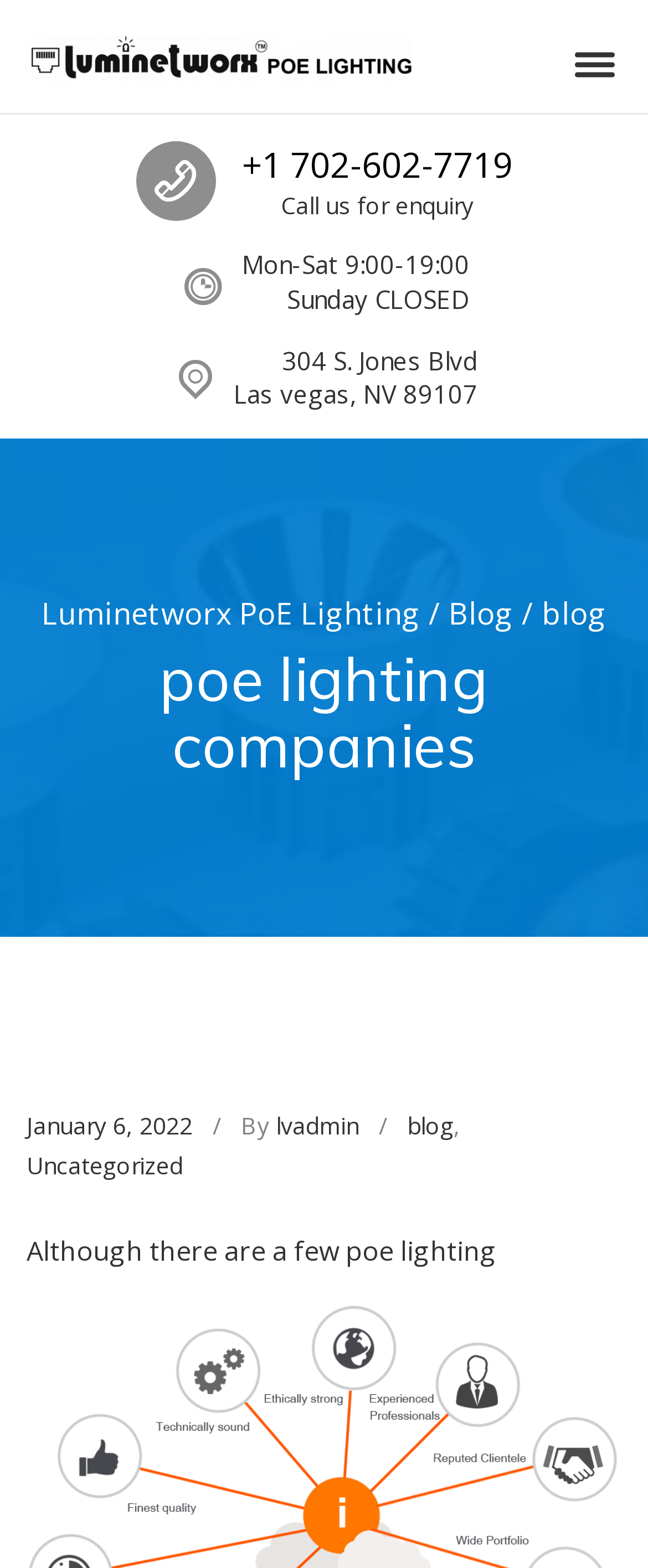Locate the bounding box coordinates of the element that needs to be clicked to carry out the instruction: "Toggle the navigation menu". The coordinates should be given as four float numbers ranging from 0 to 1, i.e., [left, top, right, bottom].

[0.836, 0.012, 1.0, 0.07]